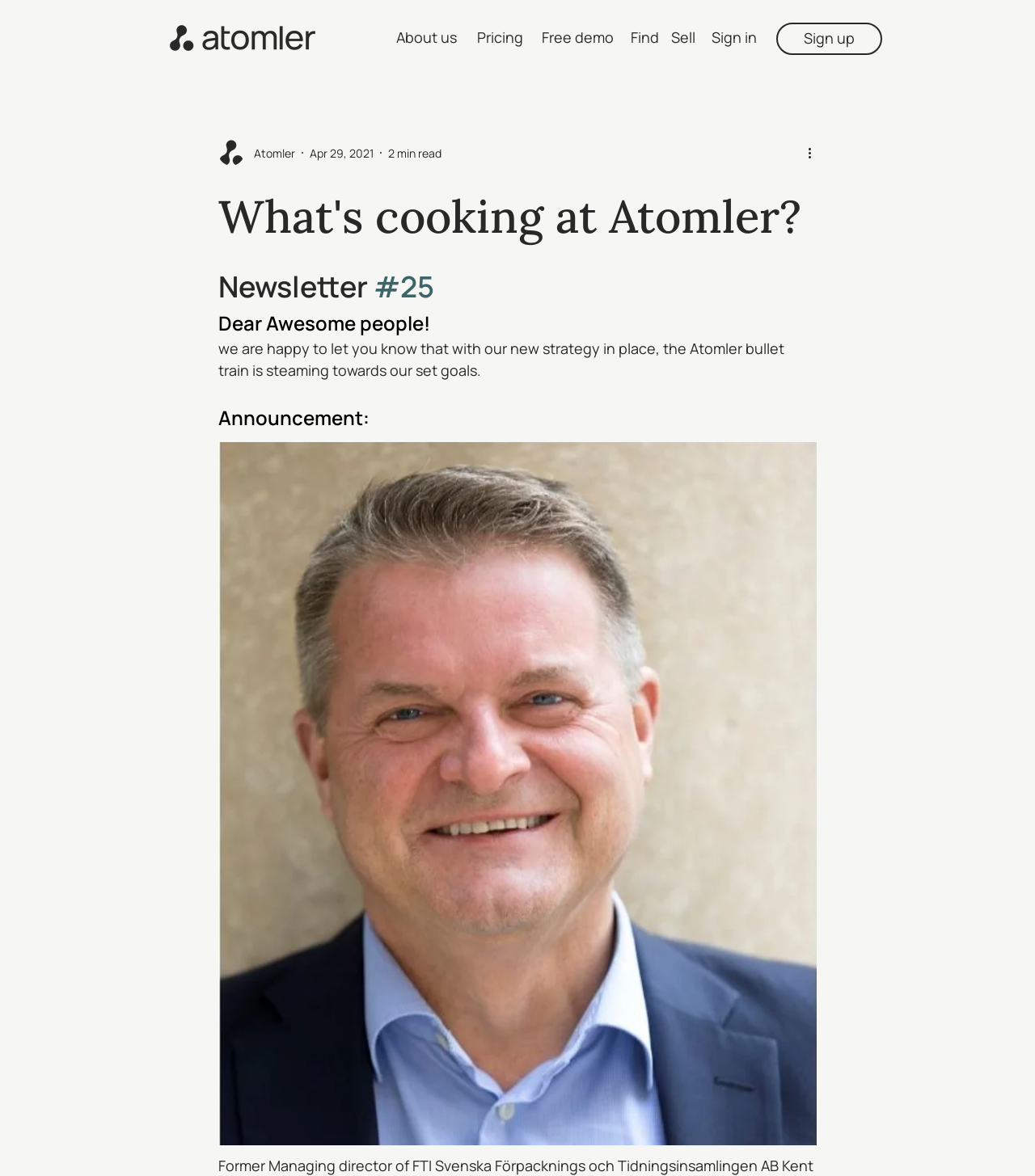Bounding box coordinates are specified in the format (top-left x, top-left y, bottom-right x, bottom-right y). All values are floating point numbers bounded between 0 and 1. Please provide the bounding box coordinate of the region this sentence describes: #25

[0.361, 0.227, 0.42, 0.26]